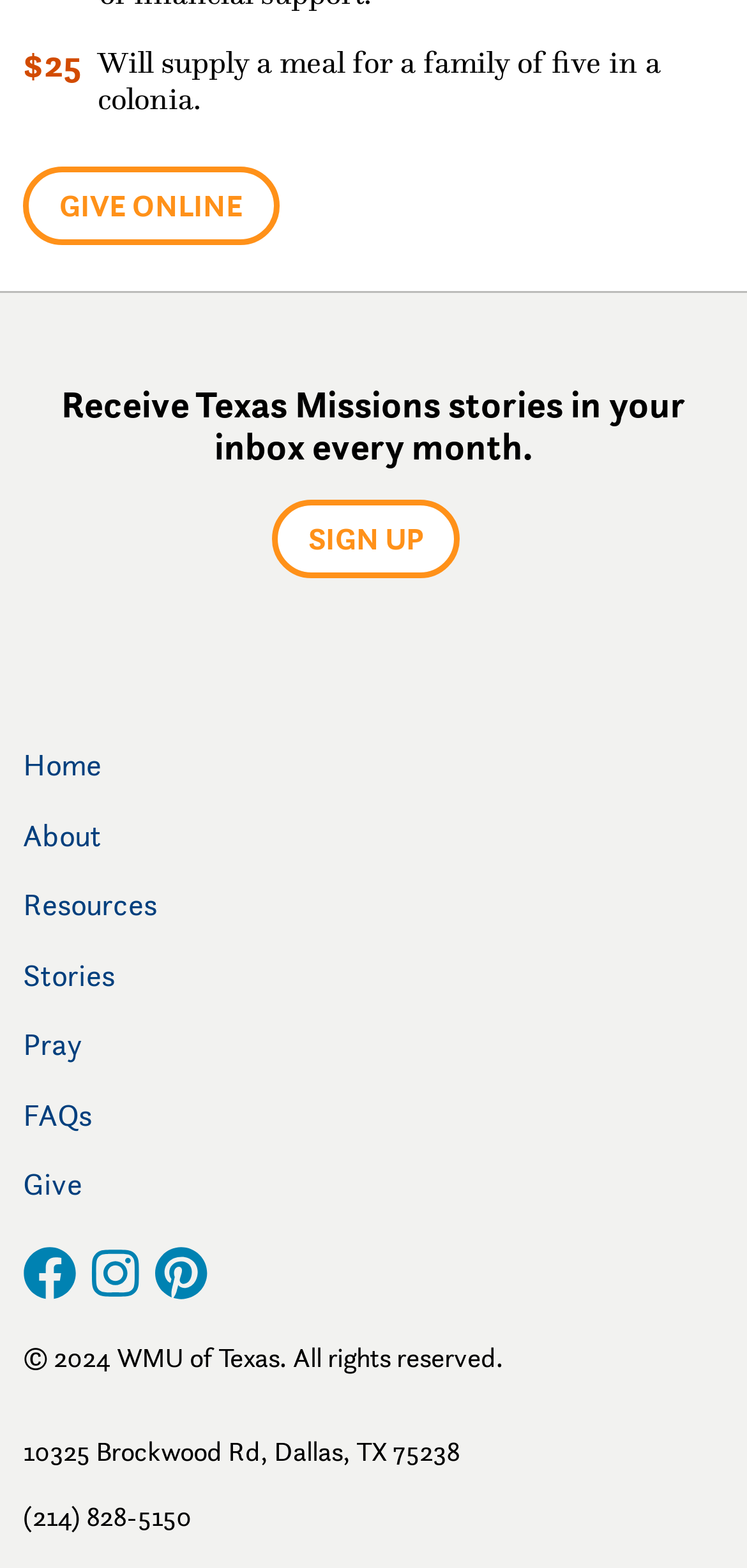Using floating point numbers between 0 and 1, provide the bounding box coordinates in the format (top-left x, top-left y, bottom-right x, bottom-right y). Locate the UI element described here: give online

[0.031, 0.106, 0.374, 0.156]